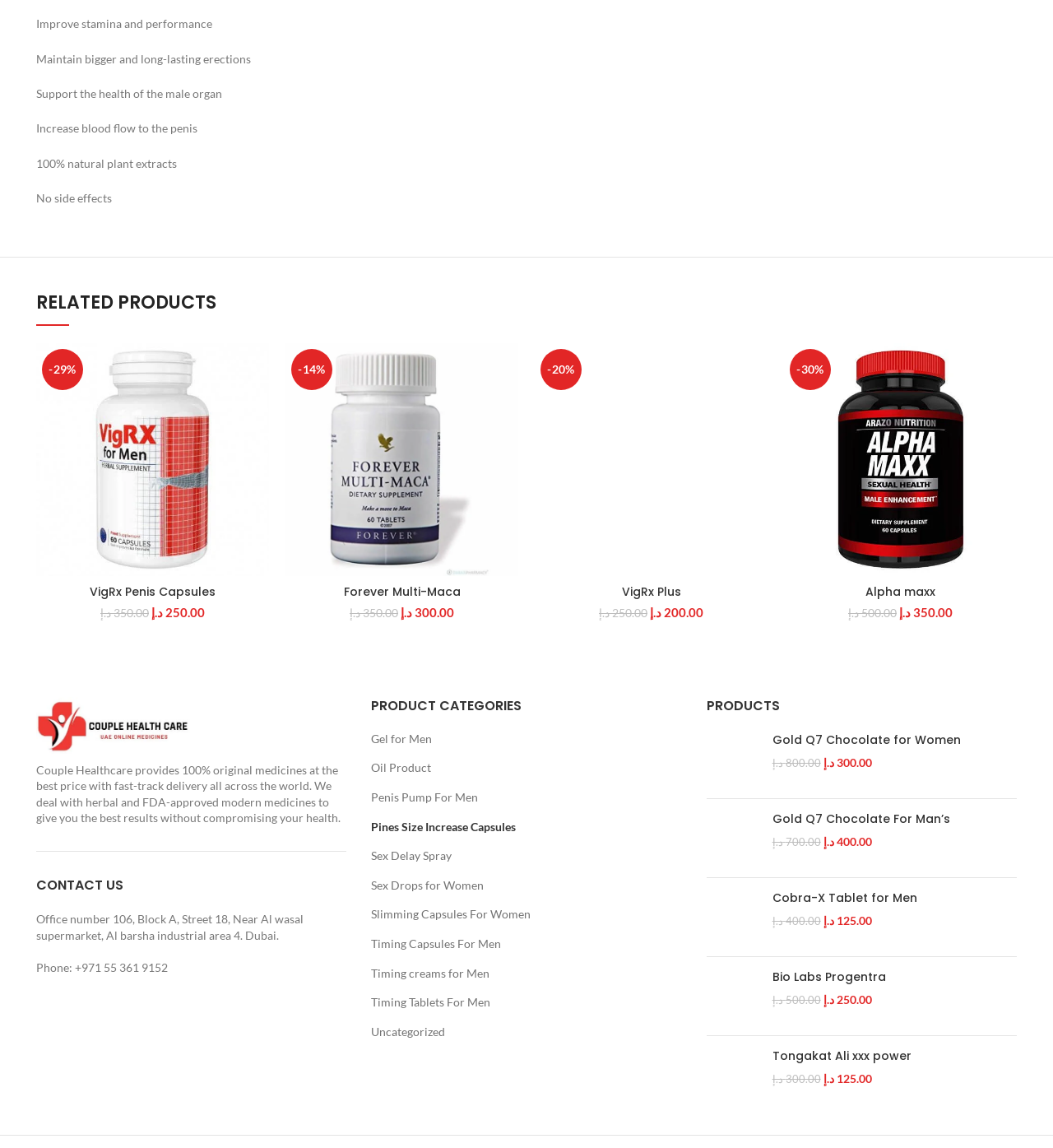Pinpoint the bounding box coordinates of the element you need to click to execute the following instruction: "View products under Penis Pump For Men category". The bounding box should be represented by four float numbers between 0 and 1, in the format [left, top, right, bottom].

[0.353, 0.682, 0.628, 0.707]